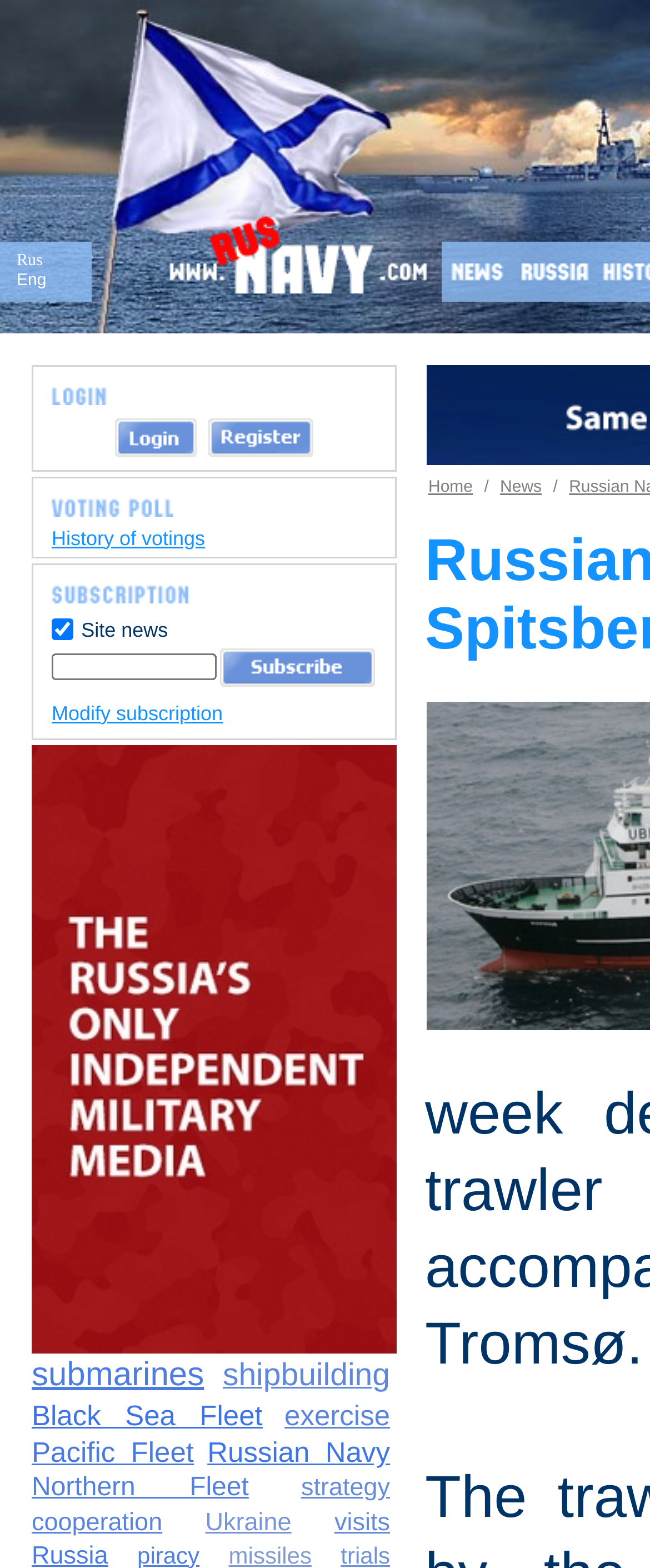Use a single word or phrase to answer the question: 
Is there a login feature on the webpage?

Yes